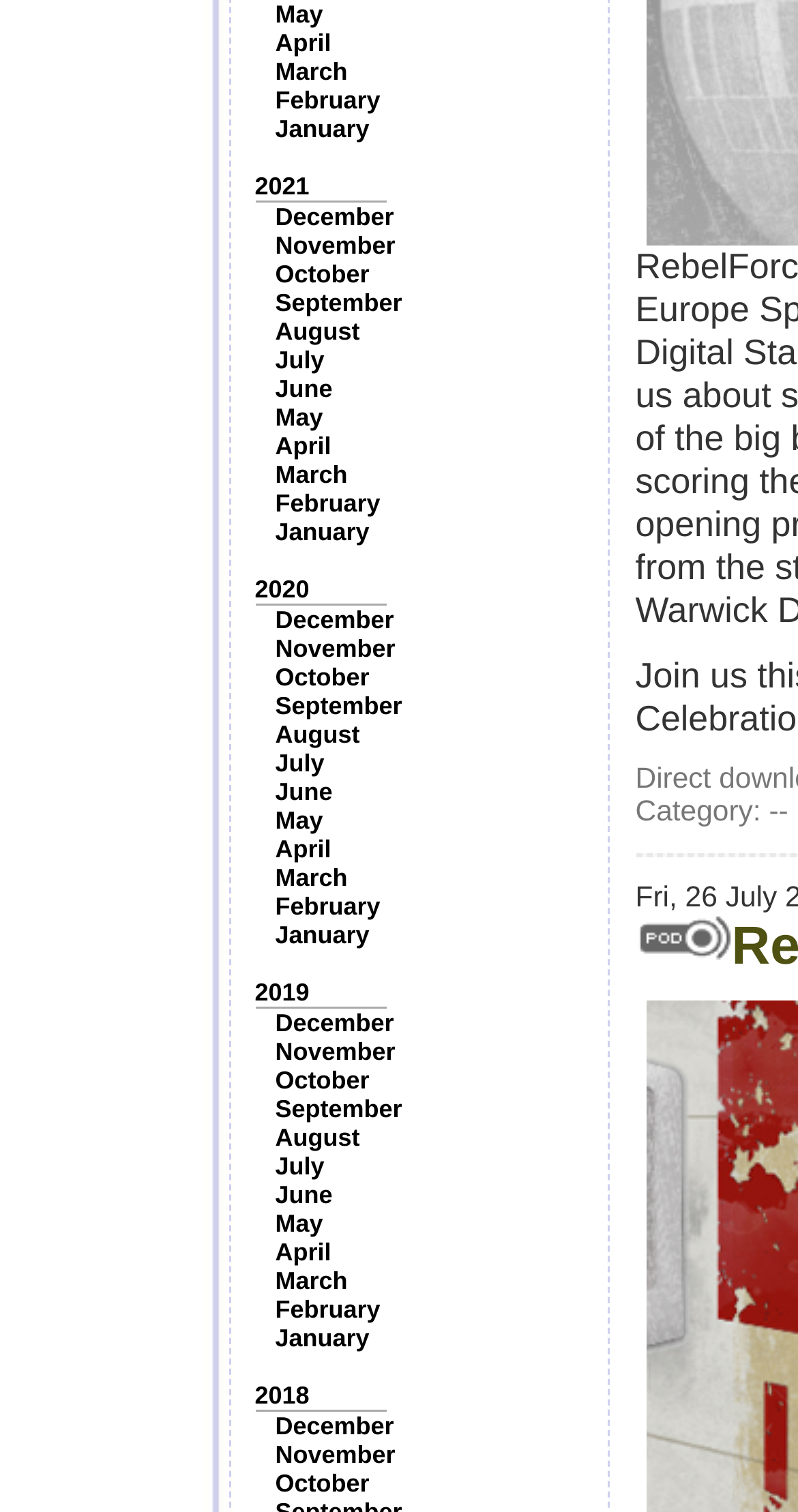Could you determine the bounding box coordinates of the clickable element to complete the instruction: "View the 'Category:' section"? Provide the coordinates as four float numbers between 0 and 1, i.e., [left, top, right, bottom].

[0.796, 0.526, 0.954, 0.548]